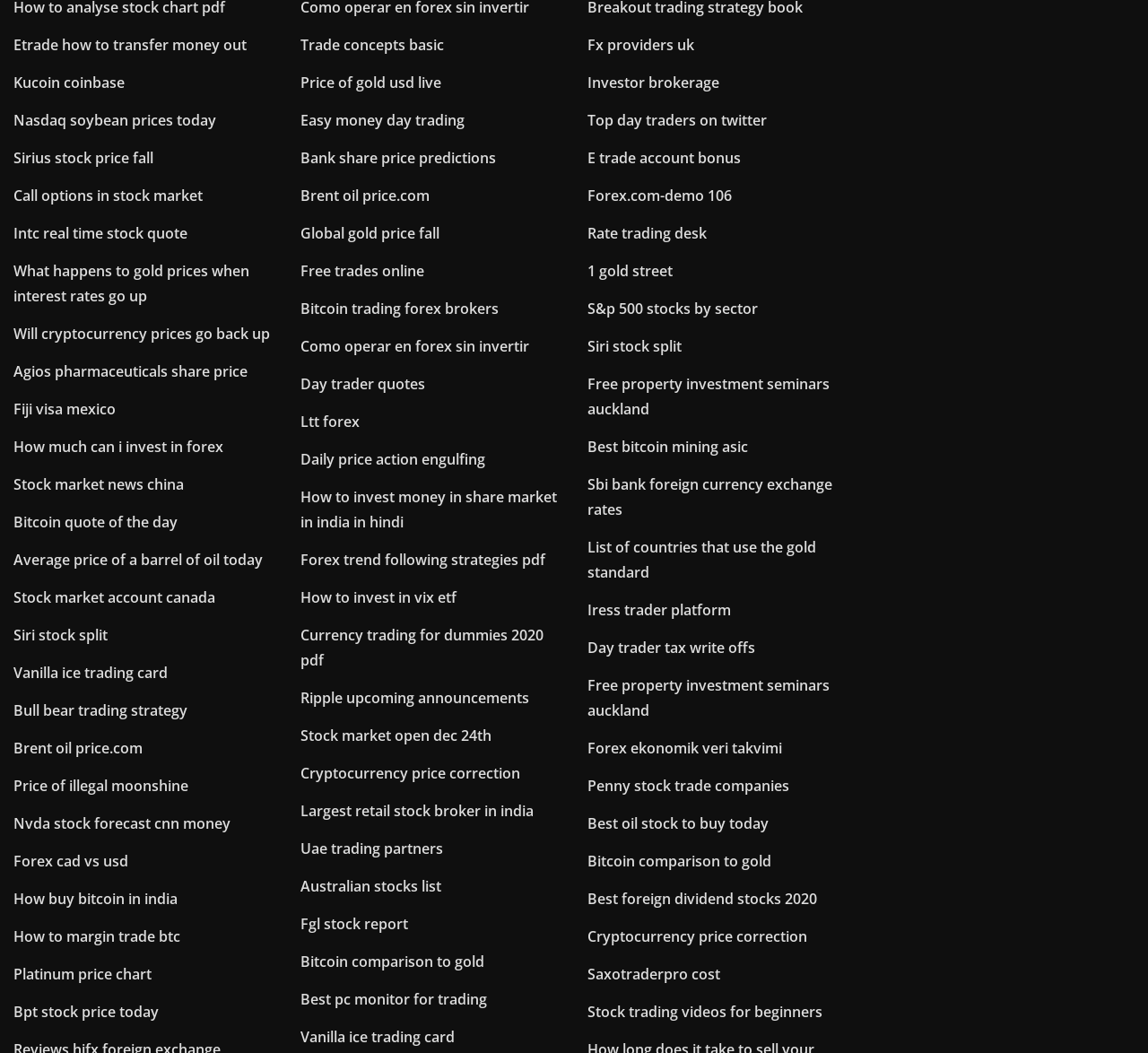Are there any links related to gold prices?
Look at the screenshot and respond with a single word or phrase.

Yes